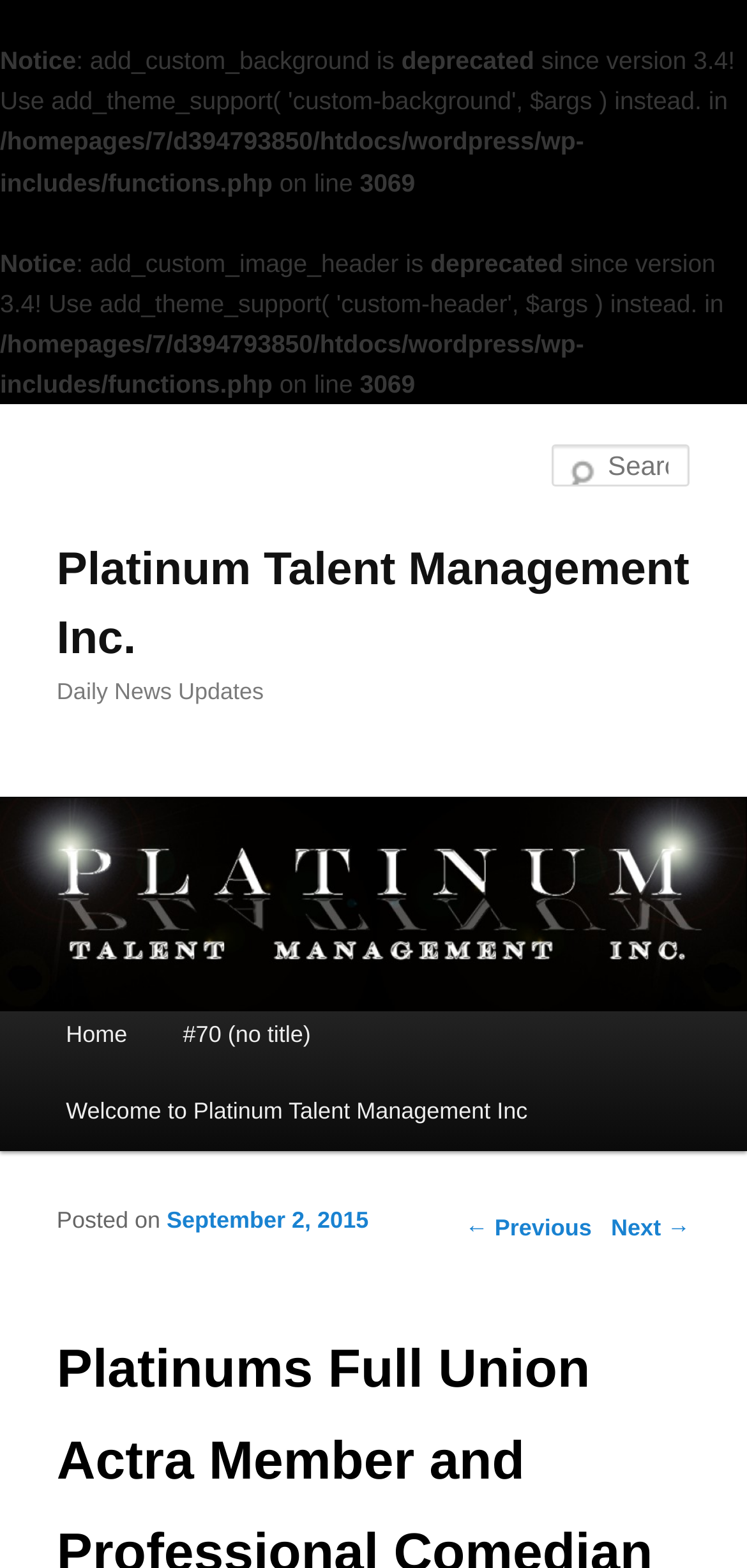Calculate the bounding box coordinates for the UI element based on the following description: "Skip to primary content". Ensure the coordinates are four float numbers between 0 and 1, i.e., [left, top, right, bottom].

[0.076, 0.636, 0.498, 0.689]